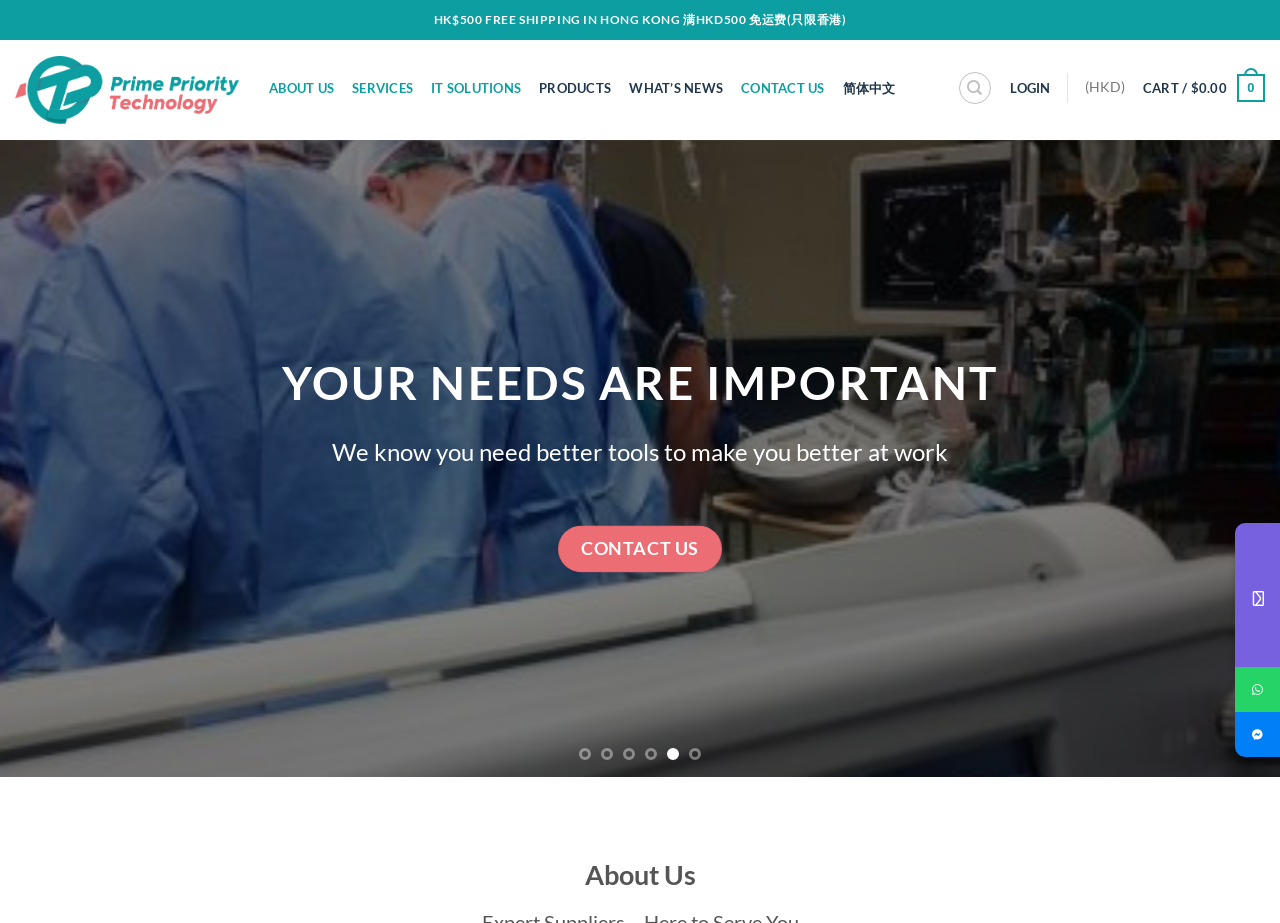What is the free shipping threshold in Hong Kong?
Can you offer a detailed and complete answer to this question?

The webpage displays a promotional message 'HK$500 FREE SHIPPING IN HONG KONG 满HKD500 免运费(只限香港)' which indicates that the free shipping threshold in Hong Kong is HK$500.